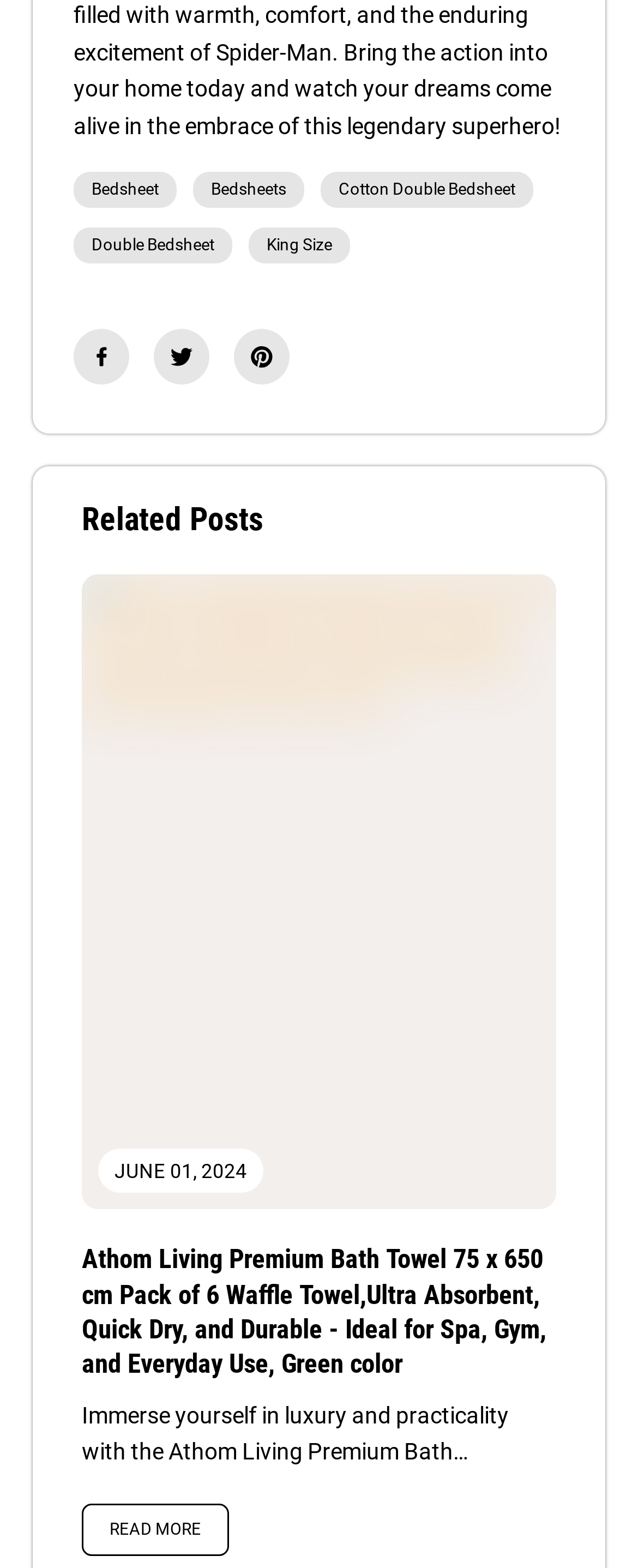Identify the bounding box of the UI element that matches this description: "King Size".

[0.39, 0.145, 0.549, 0.168]